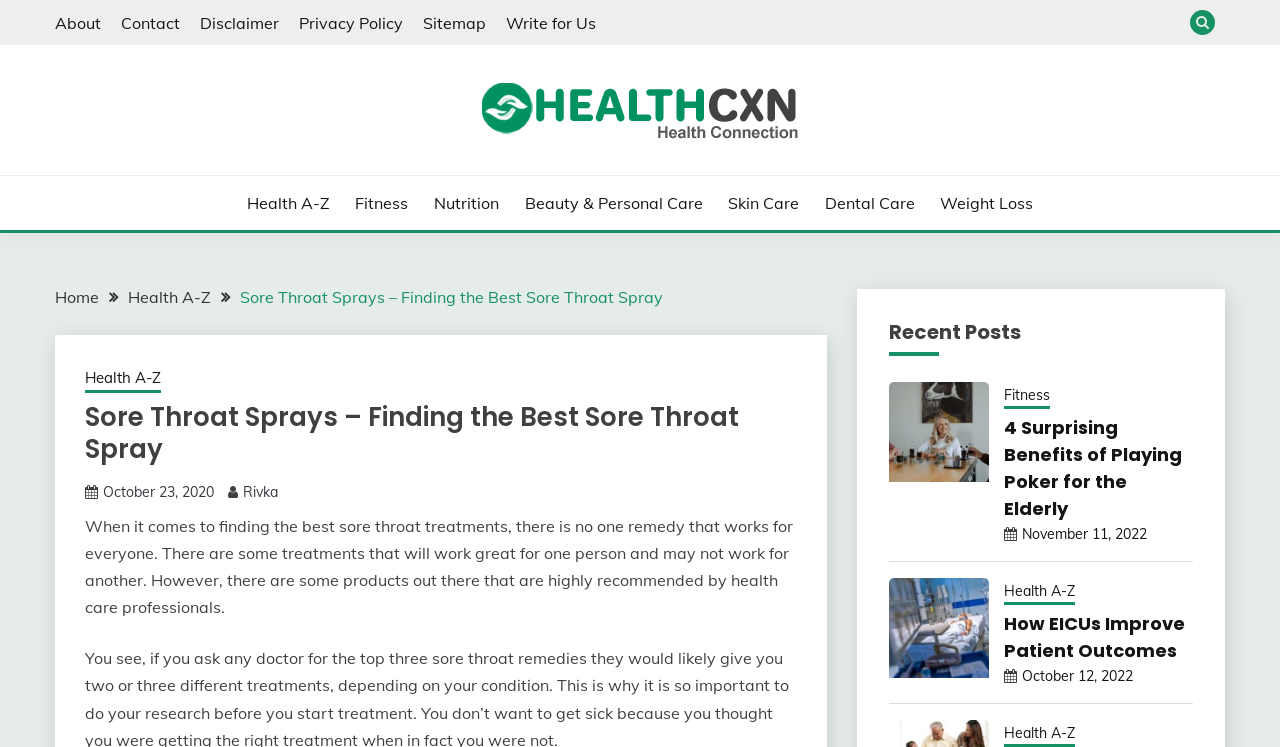Specify the bounding box coordinates of the area that needs to be clicked to achieve the following instruction: "Read 'McLellan Marketing Group'".

None